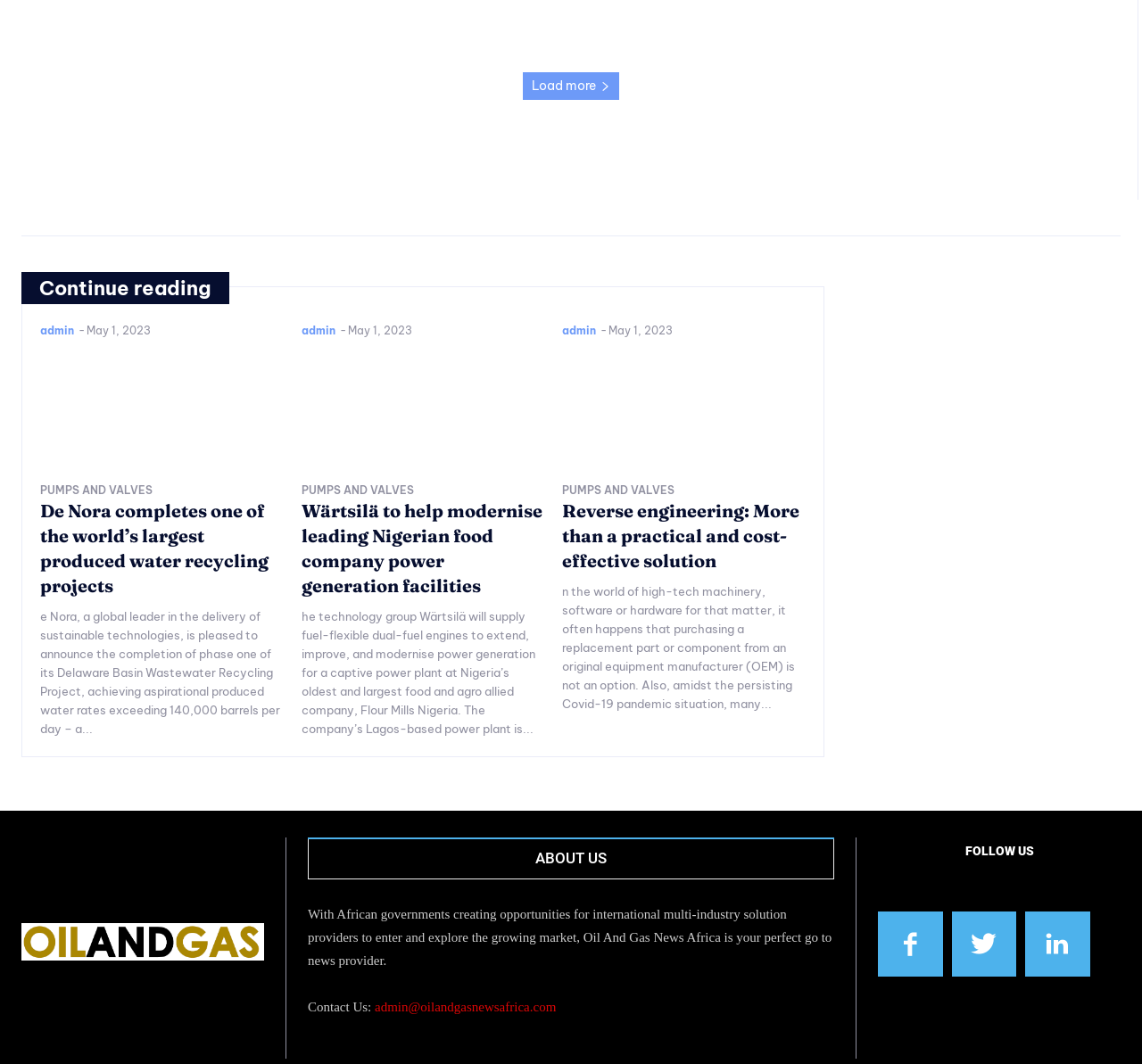What is the category of the link 'PUMPS AND VALVES'?
Provide an in-depth and detailed explanation in response to the question.

I found the link 'PUMPS AND VALVES' and noticed that it is categorized with other links that seem to be related to industries, so I infer that the category of the link 'PUMPS AND VALVES' is industry.